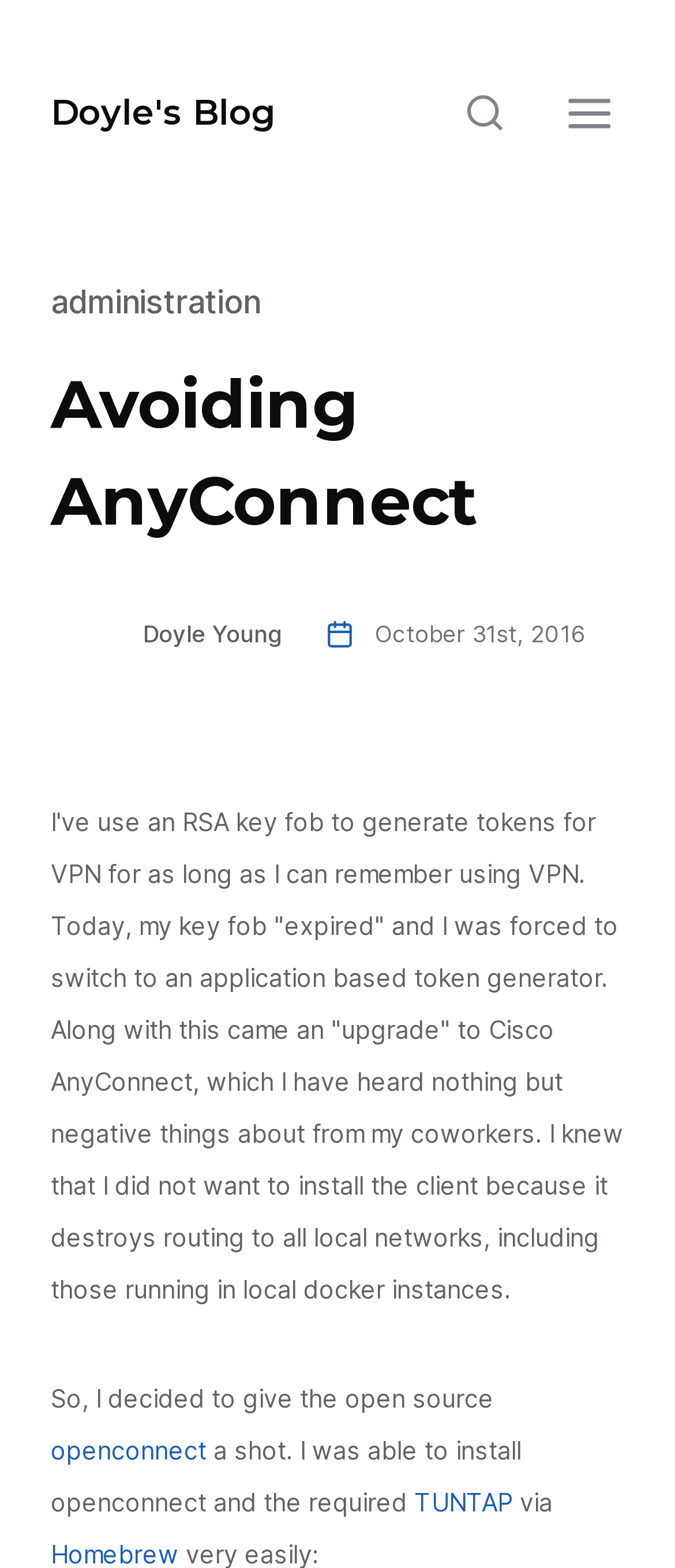Extract the bounding box coordinates for the HTML element that matches this description: "Doyle Young". The coordinates should be four float numbers between 0 and 1, i.e., [left, top, right, bottom].

[0.075, 0.384, 0.417, 0.425]